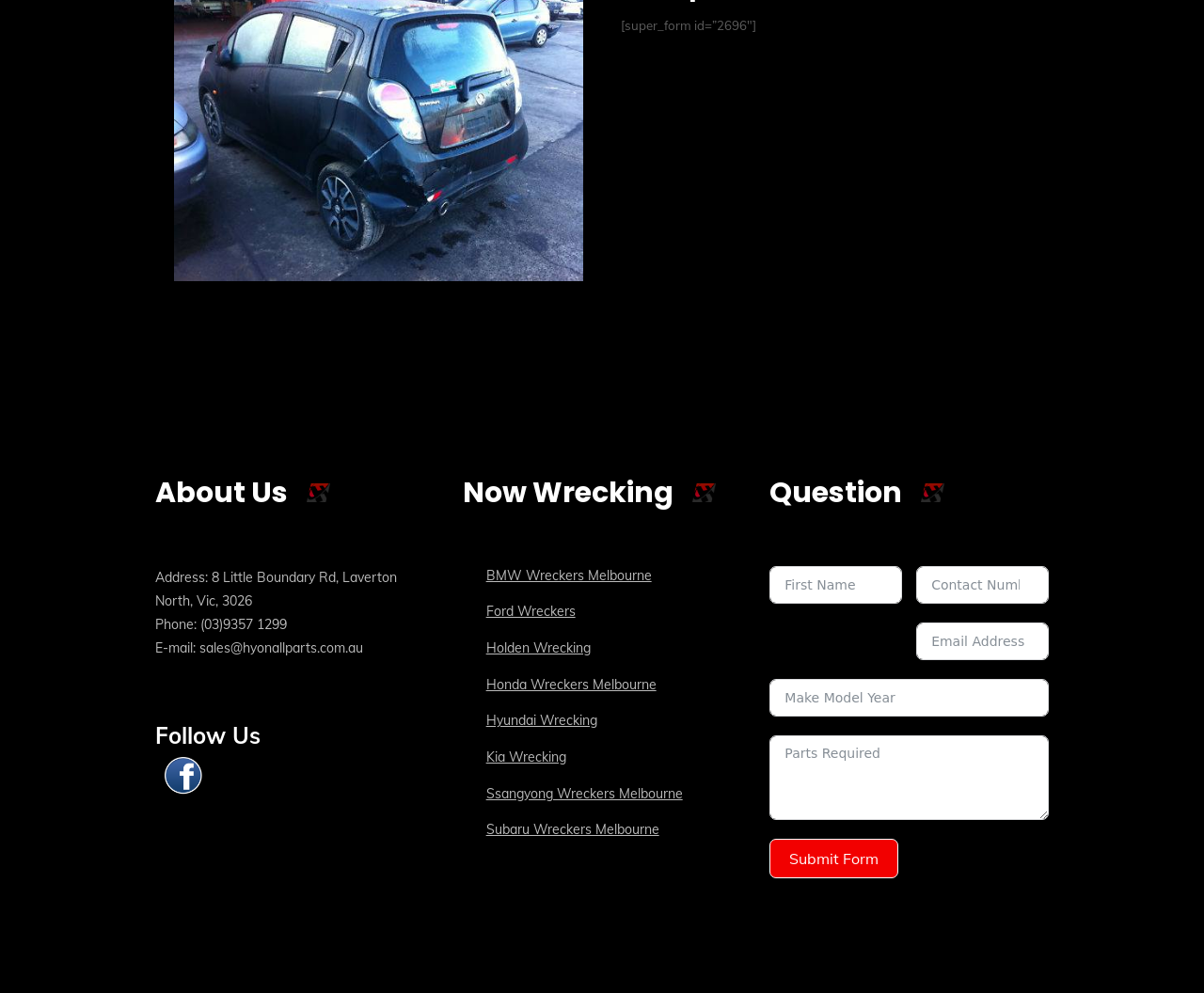What is the address of the company?
Using the image as a reference, answer with just one word or a short phrase.

8 Little Boundary Rd, Laverton North, Vic, 3026